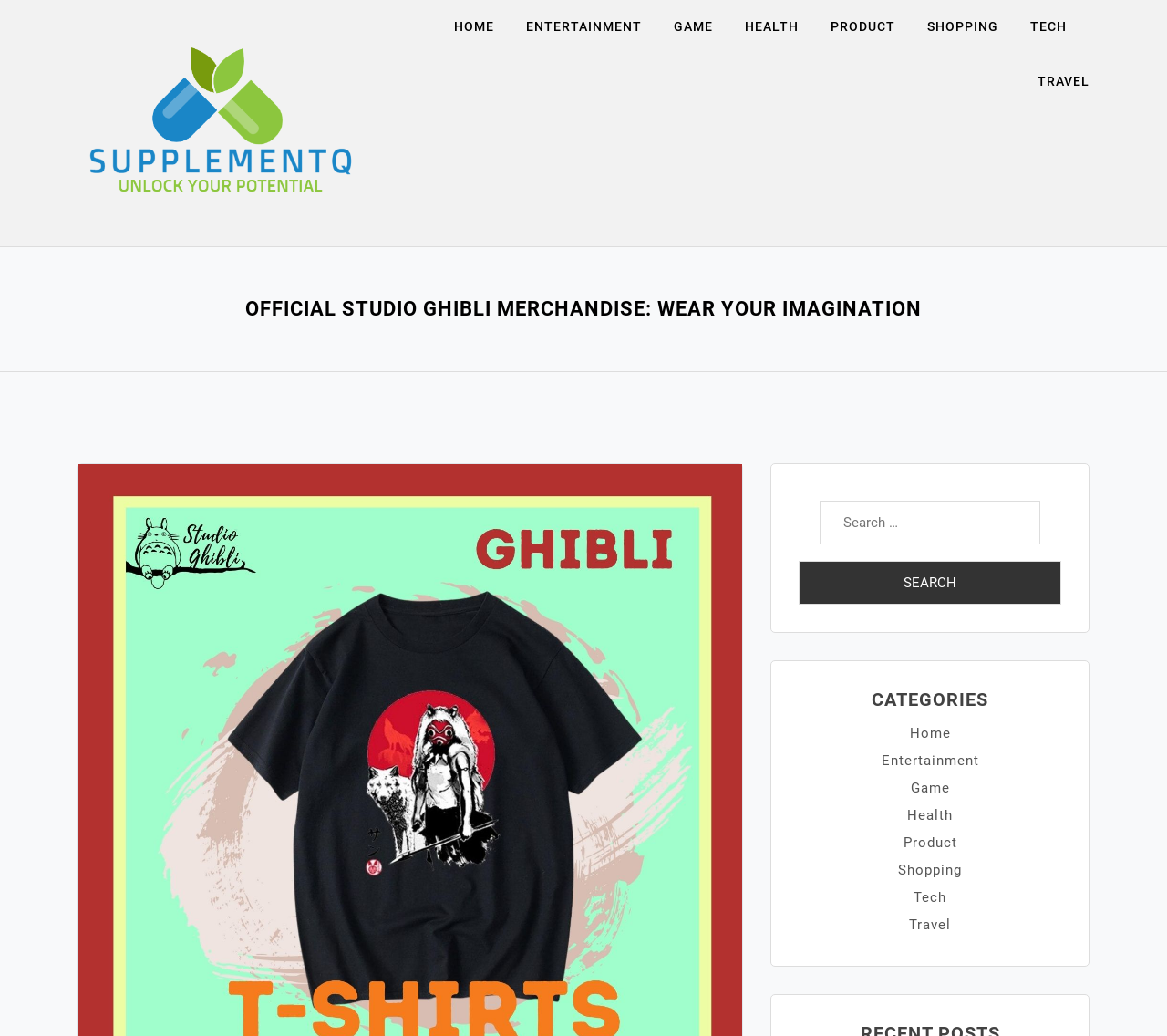How many categories are there?
Please answer the question with a detailed and comprehensive explanation.

I counted the number of links under the 'CATEGORIES' heading, which are 'Home', 'Entertainment', 'Game', 'Health', 'Product', 'Shopping', and 'Tech', totaling 7 categories.